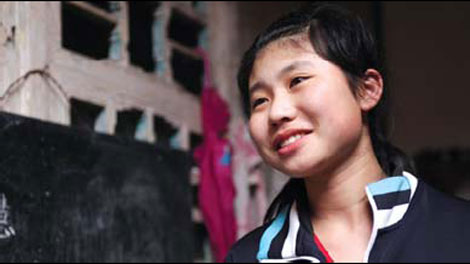What is the significance of education in the image?
Please look at the screenshot and answer in one word or a short phrase.

Changing her future